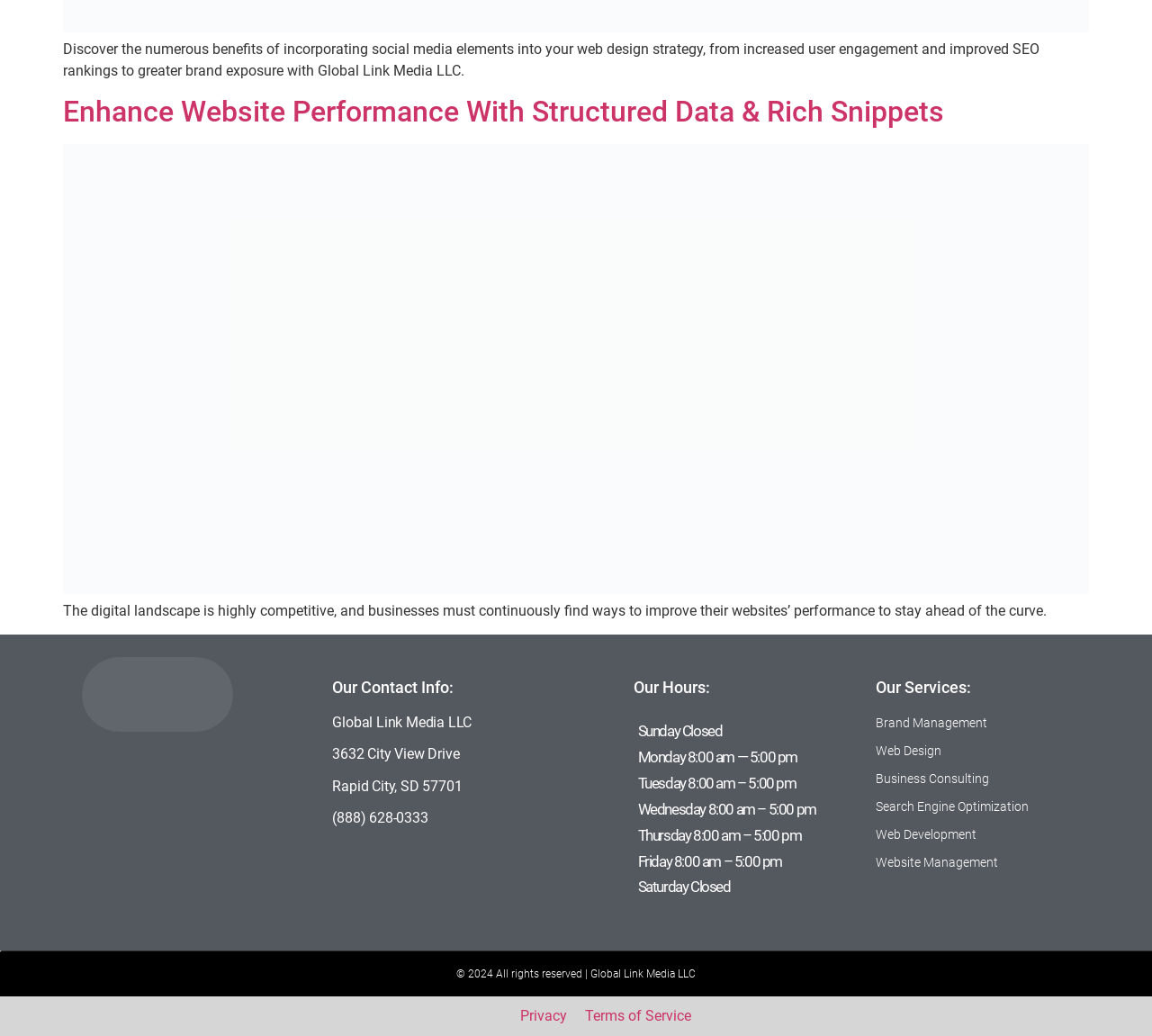Show me the bounding box coordinates of the clickable region to achieve the task as per the instruction: "Read the Privacy policy".

[0.452, 0.972, 0.492, 0.989]